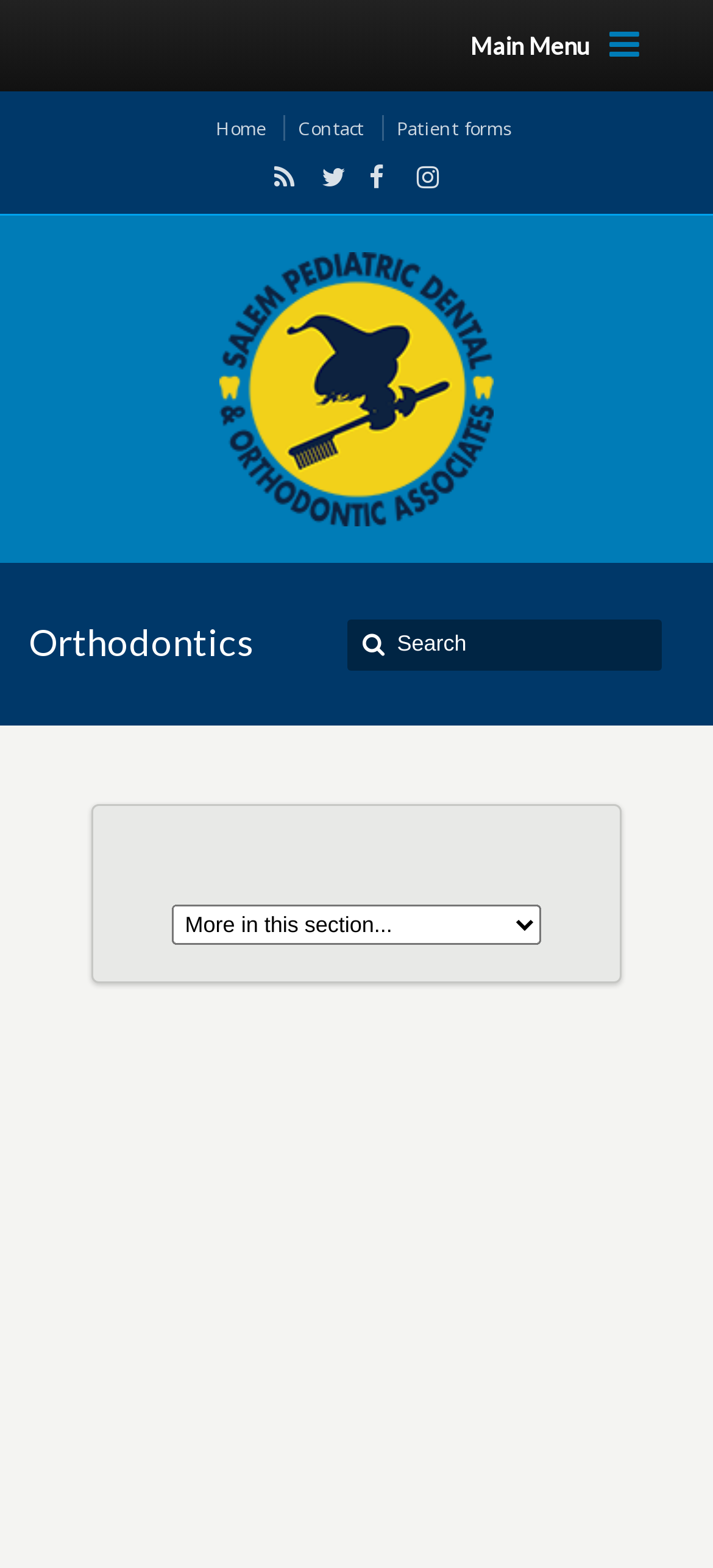Determine the bounding box coordinates of the region that needs to be clicked to achieve the task: "Open Facebook page".

[0.518, 0.101, 0.528, 0.125]